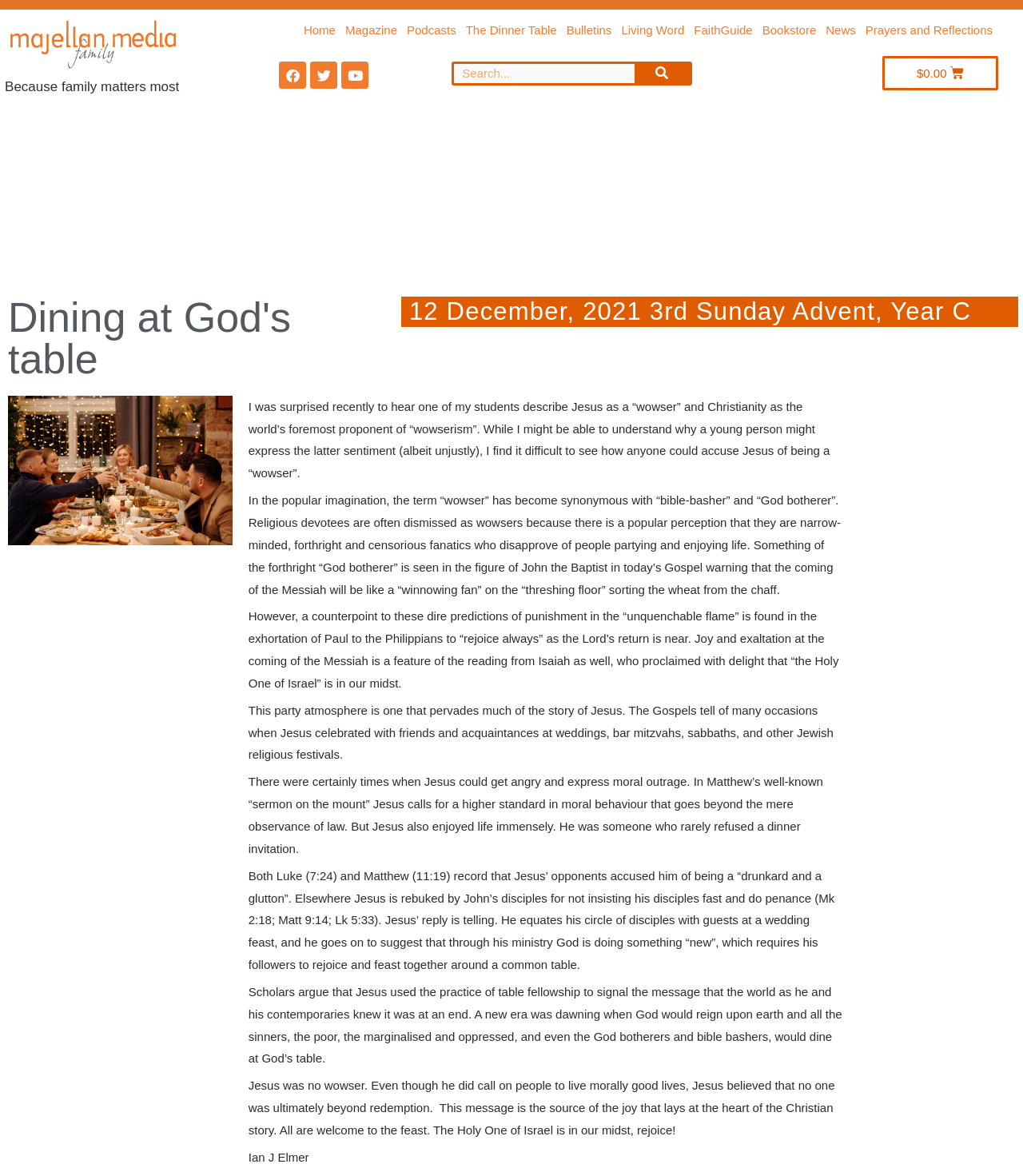Determine the bounding box of the UI component based on this description: "Prayers and Reflections". The bounding box coordinates should be four float values between 0 and 1, i.e., [left, top, right, bottom].

[0.846, 0.019, 0.97, 0.033]